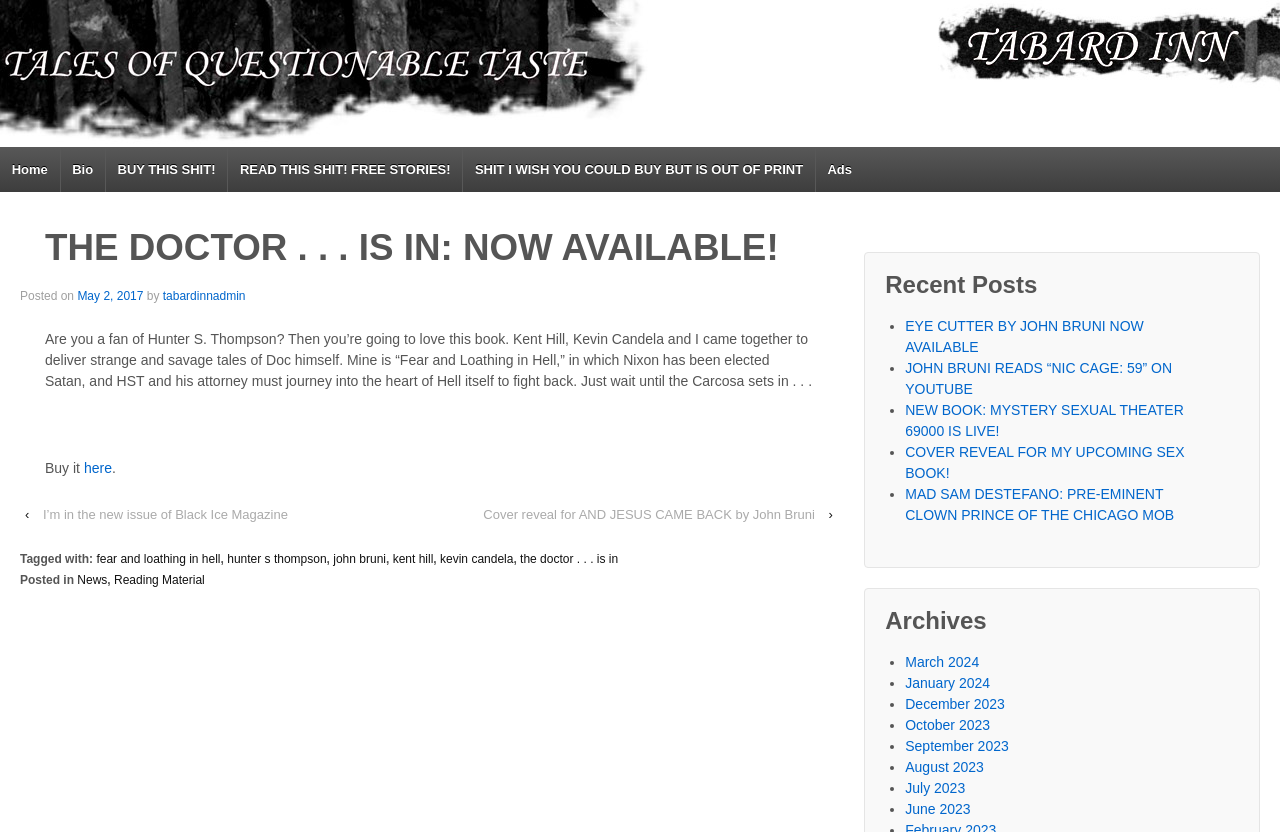What is the category of the post?
Deliver a detailed and extensive answer to the question.

I found the answer by looking at the link element with the text 'News' and the surrounding context, which suggests that it is the category of the post.